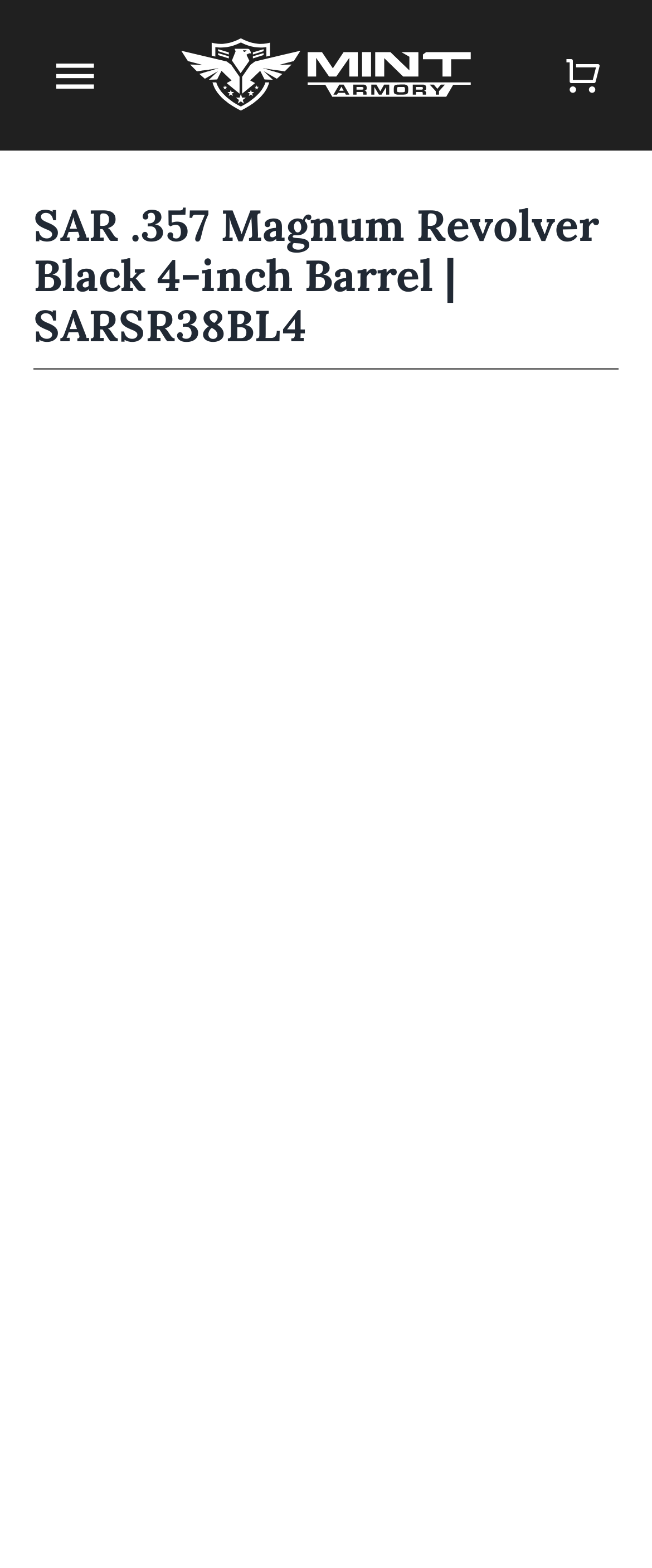Identify the bounding box coordinates for the UI element mentioned here: "aria-label="Search" value=""". Provide the coordinates as four float values between 0 and 1, i.e., [left, top, right, bottom].

[0.138, 0.395, 0.267, 0.449]